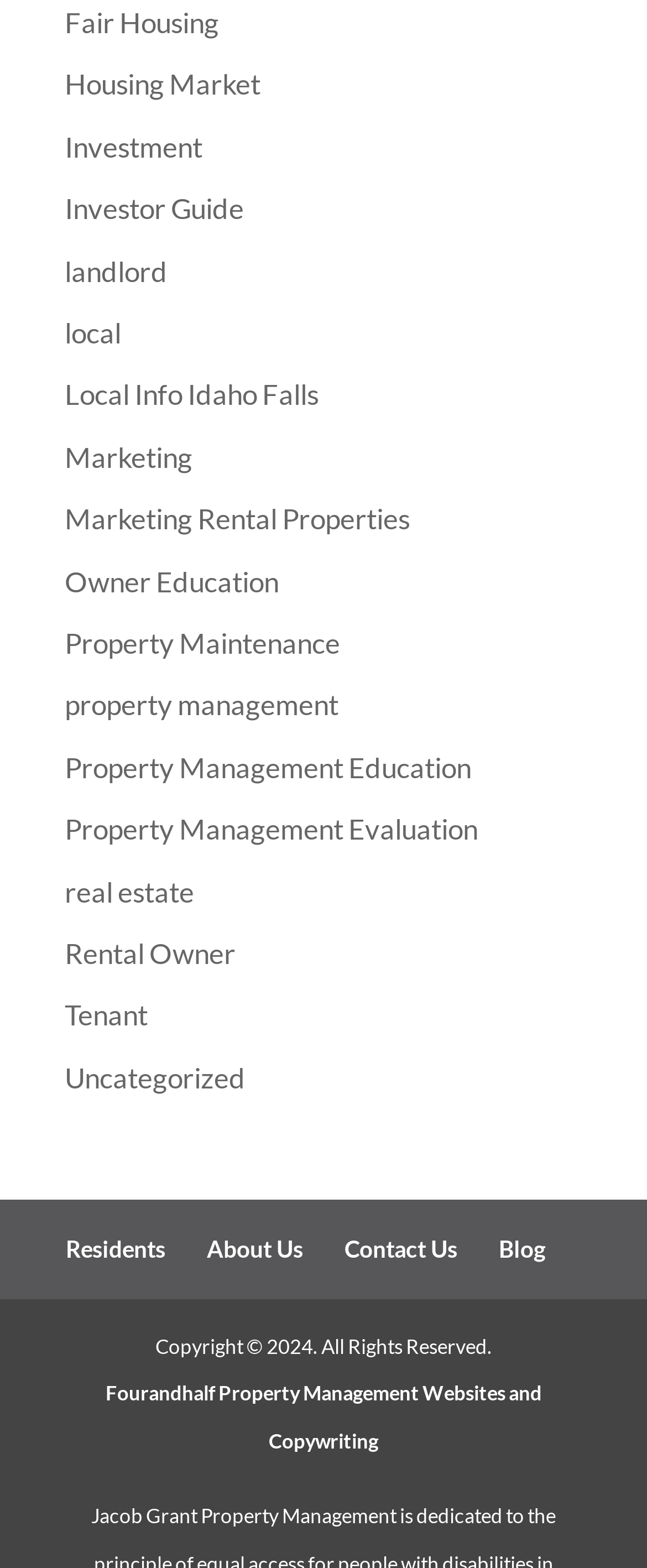Identify the bounding box coordinates of the part that should be clicked to carry out this instruction: "Visit Local Info Idaho Falls".

[0.1, 0.241, 0.492, 0.263]